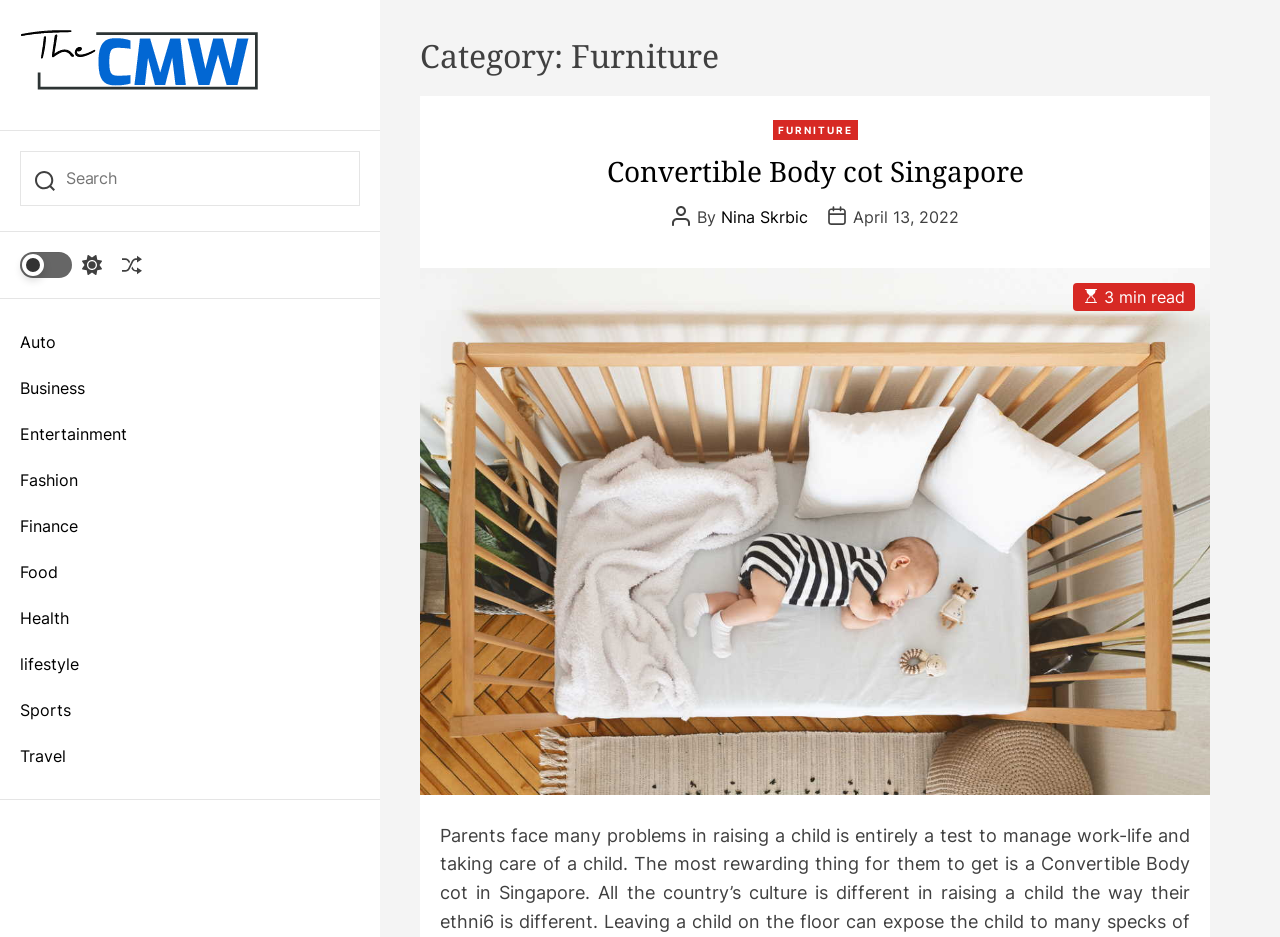Find the bounding box coordinates of the element you need to click on to perform this action: 'Switch to light mode'. The coordinates should be represented by four float values between 0 and 1, in the format [left, top, right, bottom].

[0.016, 0.269, 0.08, 0.296]